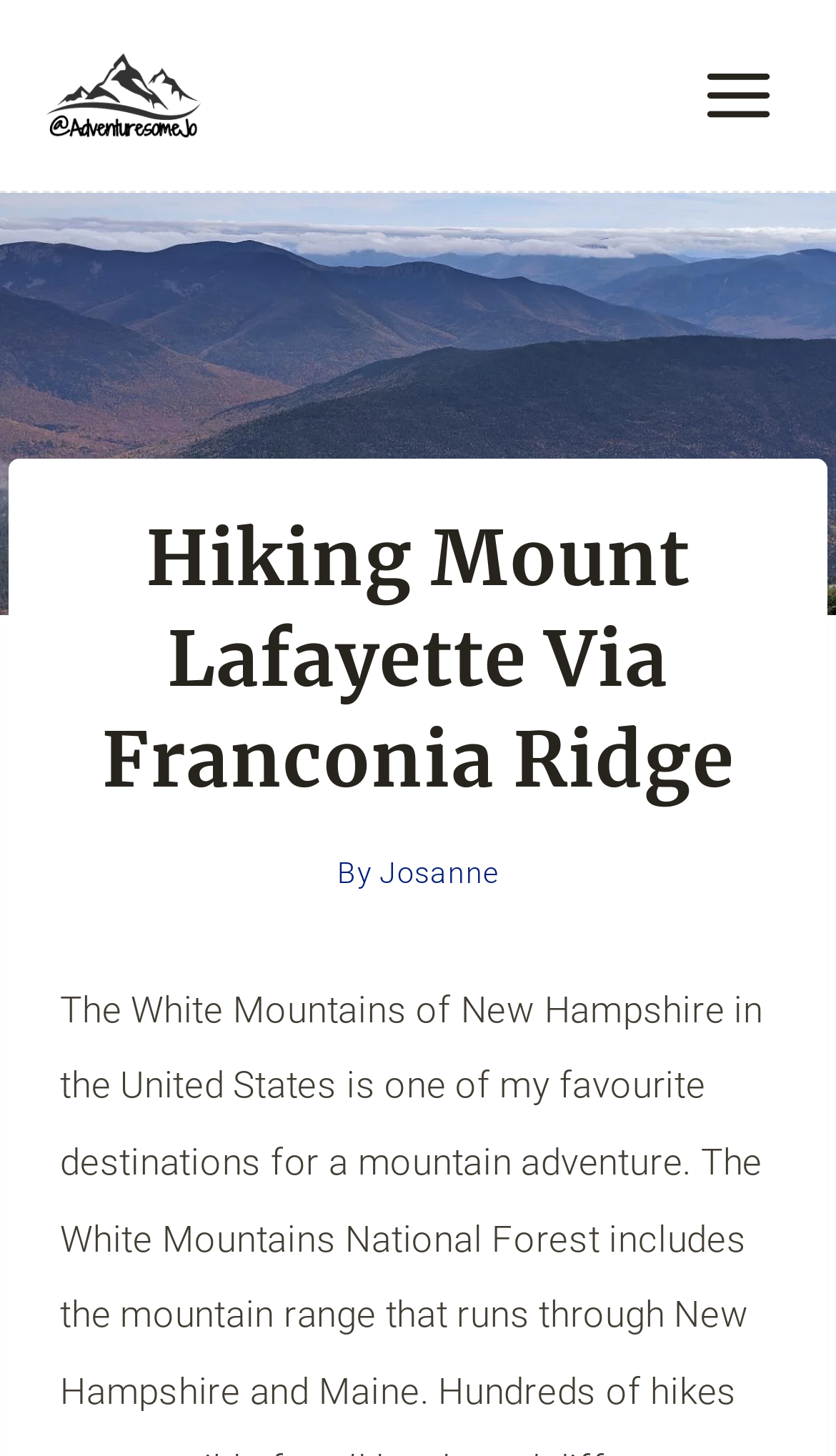Use the information in the screenshot to answer the question comprehensively: What is the name of the author?

The author's name can be found in the header section of the webpage, where it says 'By' followed by the author's name, which is 'Josanne'.